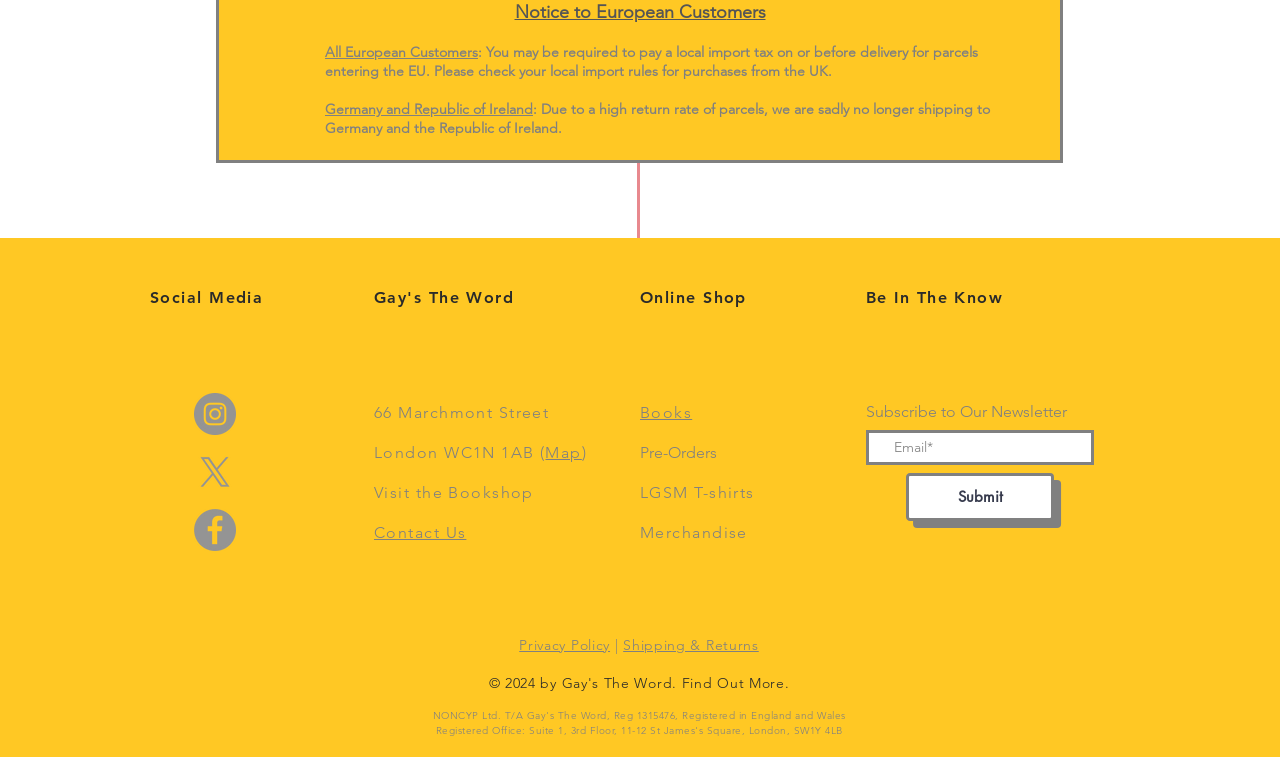Please give a succinct answer to the question in one word or phrase:
What is the address of the bookshop?

66 Marchmont Street, London WC1N 1AB